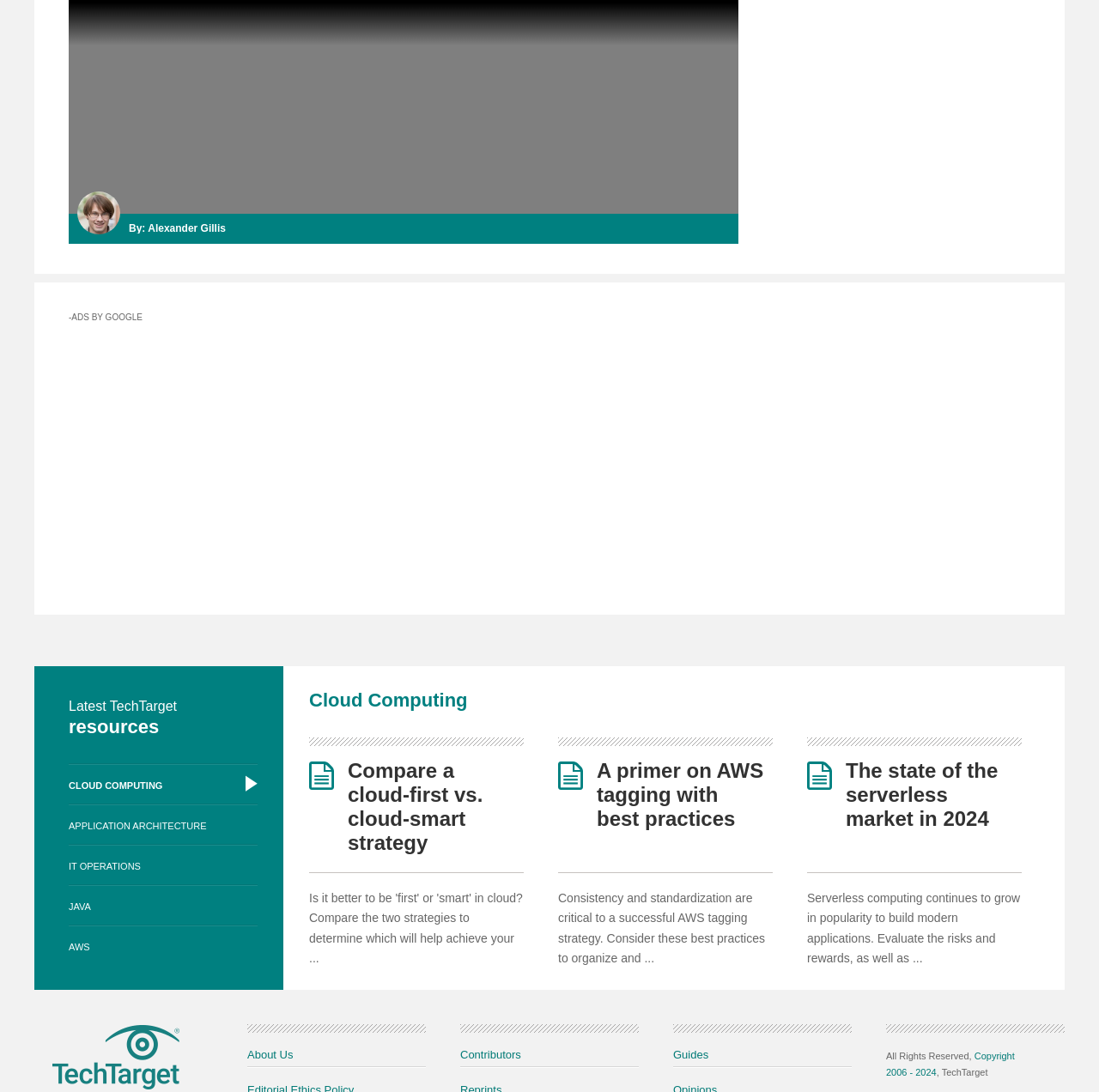Locate the bounding box coordinates of the area that needs to be clicked to fulfill the following instruction: "Read the article about 'Compare a cloud-first vs. cloud-smart strategy'". The coordinates should be in the format of four float numbers between 0 and 1, namely [left, top, right, bottom].

[0.316, 0.695, 0.439, 0.782]